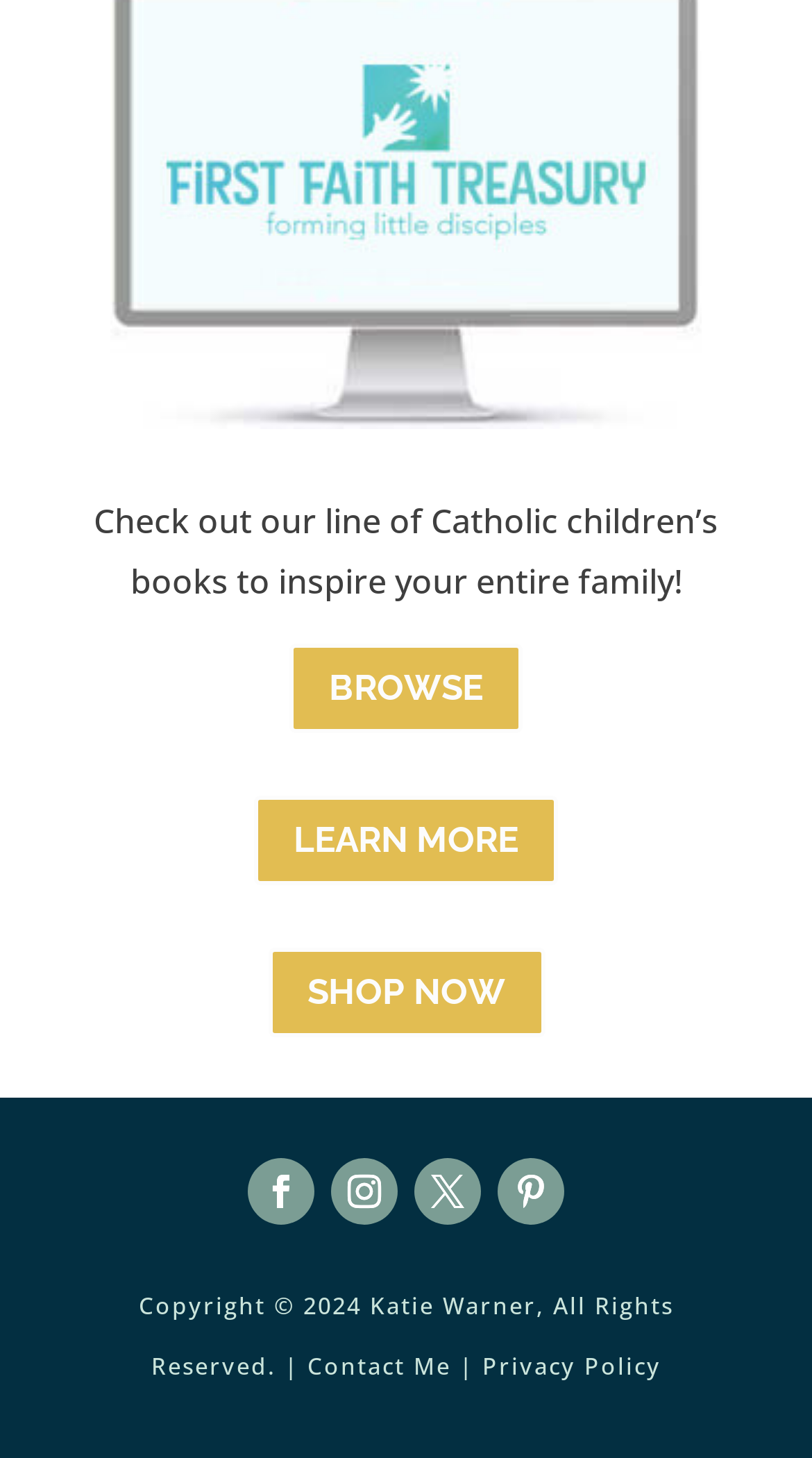What is the year of copyright?
Please analyze the image and answer the question with as much detail as possible.

The year of copyright can be found in the StaticText element 'Copyright © 2024 Katie Warner, All Rights Reserved. |' which explicitly mentions the year 2024.